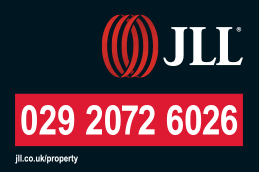What is the website address mentioned?
With the help of the image, please provide a detailed response to the question.

The website address is displayed beneath the JLL logo, inviting potential clients to explore more about their offerings in the property sector.